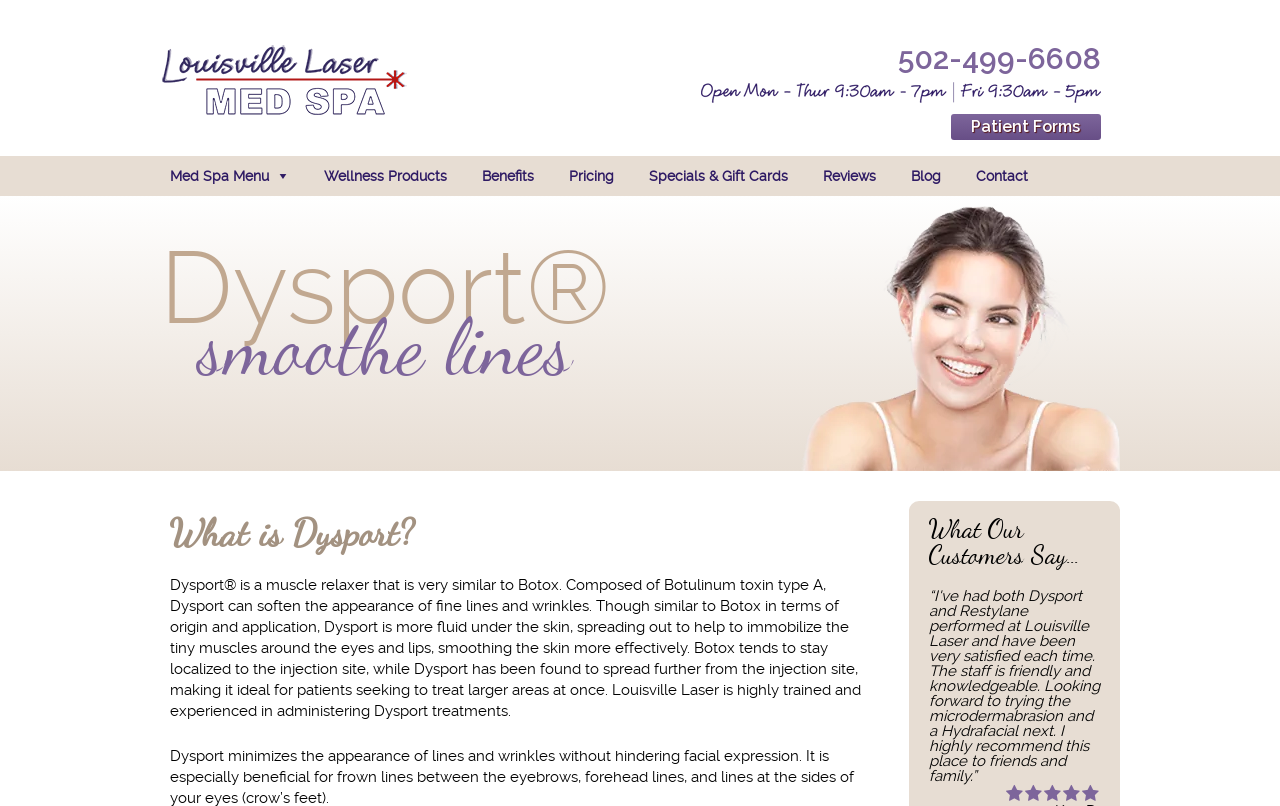Point out the bounding box coordinates of the section to click in order to follow this instruction: "Click HOME".

None